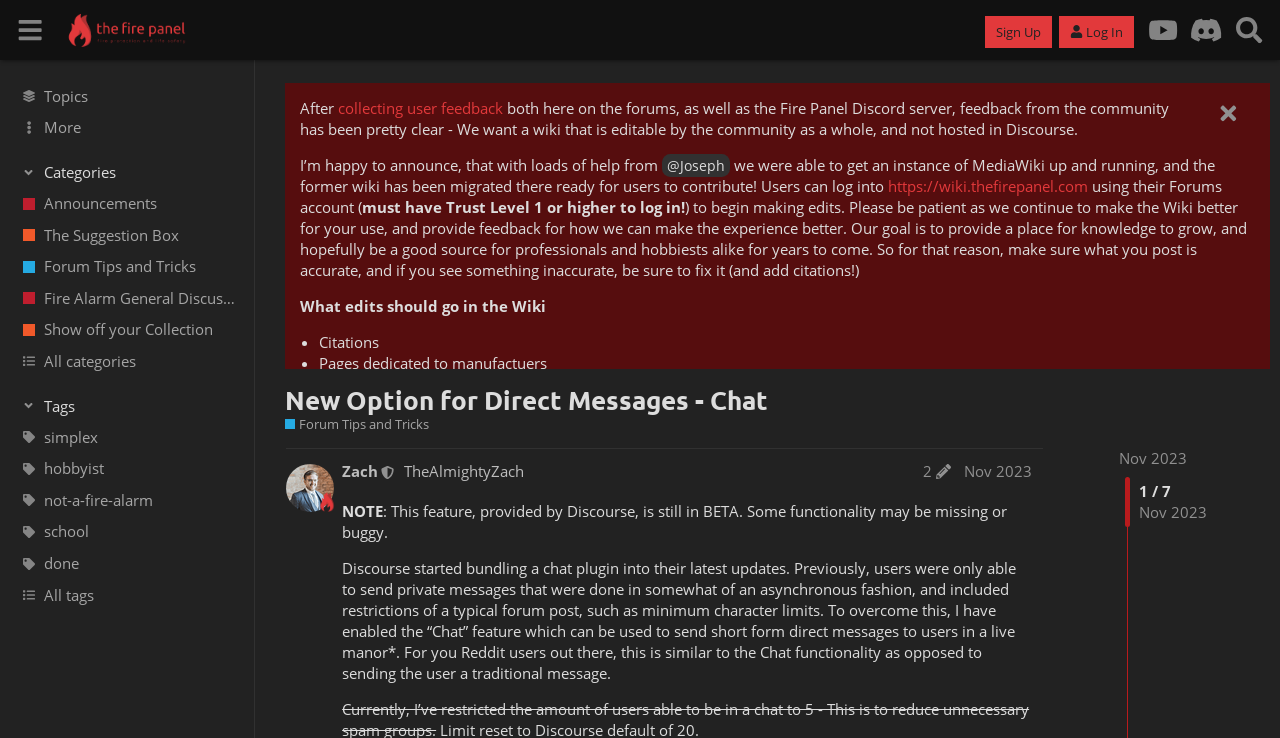Predict the bounding box for the UI component with the following description: "hobbyist".

[0.0, 0.614, 0.199, 0.657]